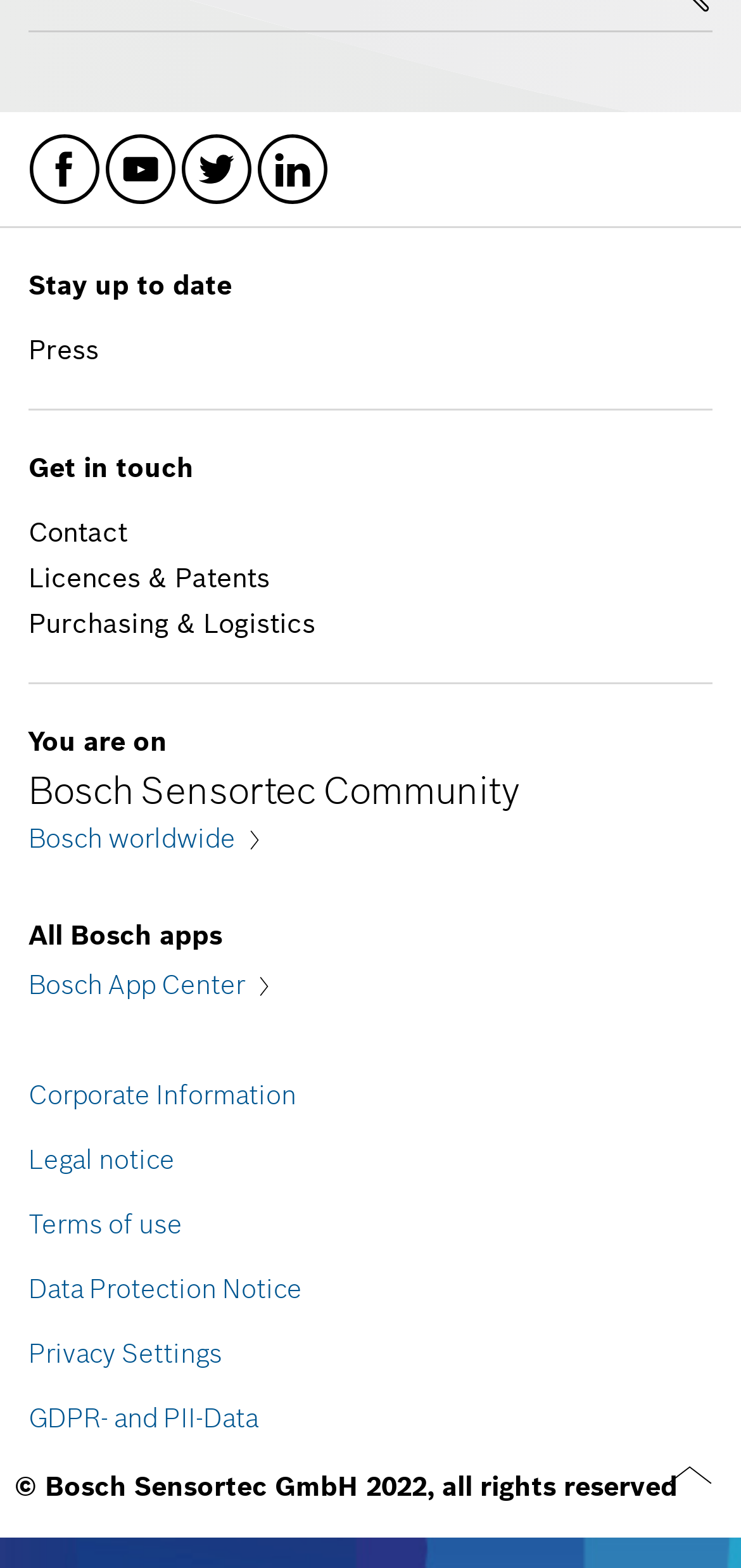Please identify the bounding box coordinates for the region that you need to click to follow this instruction: "Go back to top".

[0.9, 0.926, 0.962, 0.963]